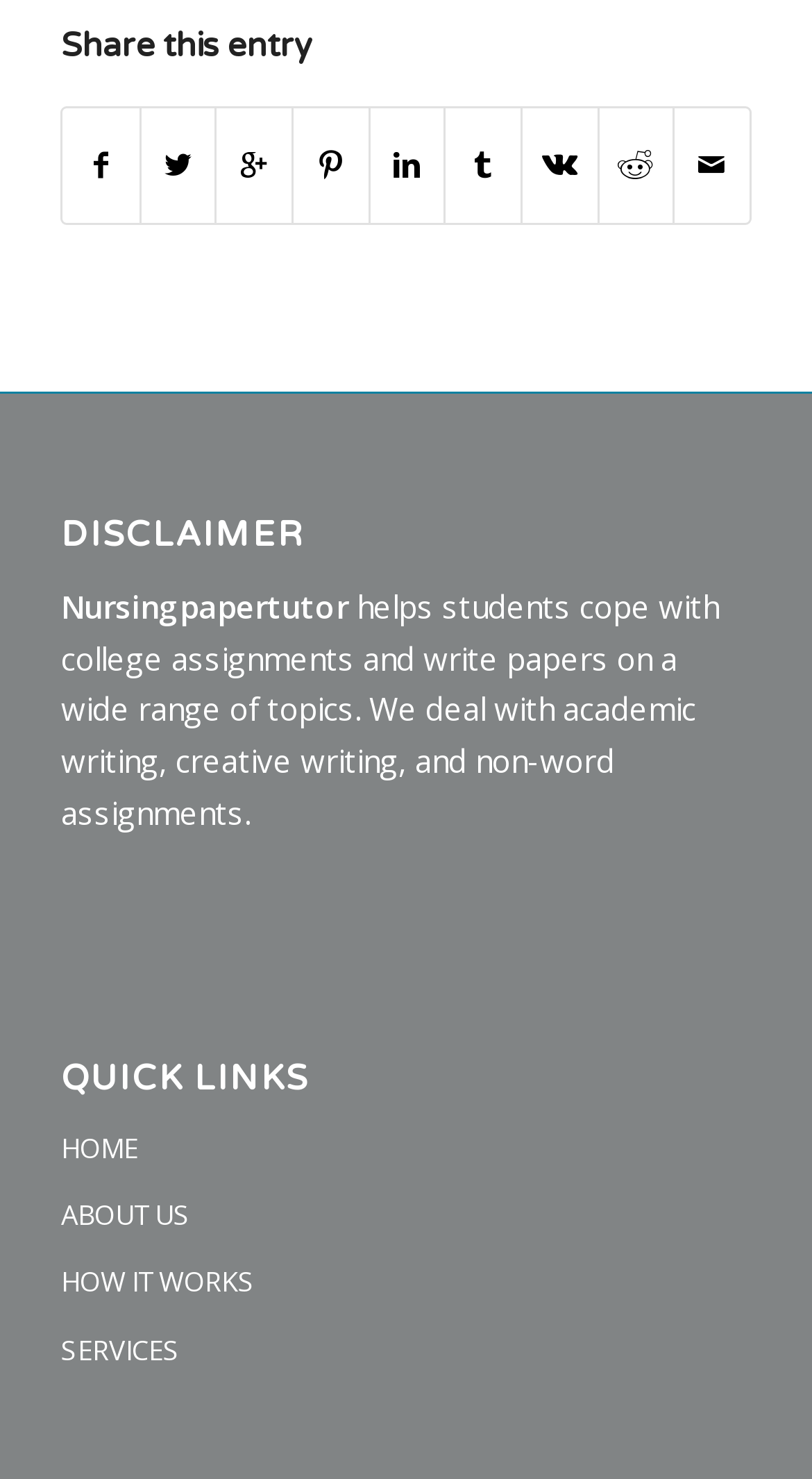Based on the element description, predict the bounding box coordinates (top-left x, top-left y, bottom-right x, bottom-right y) for the UI element in the screenshot: Share on Facebook

[0.078, 0.074, 0.171, 0.151]